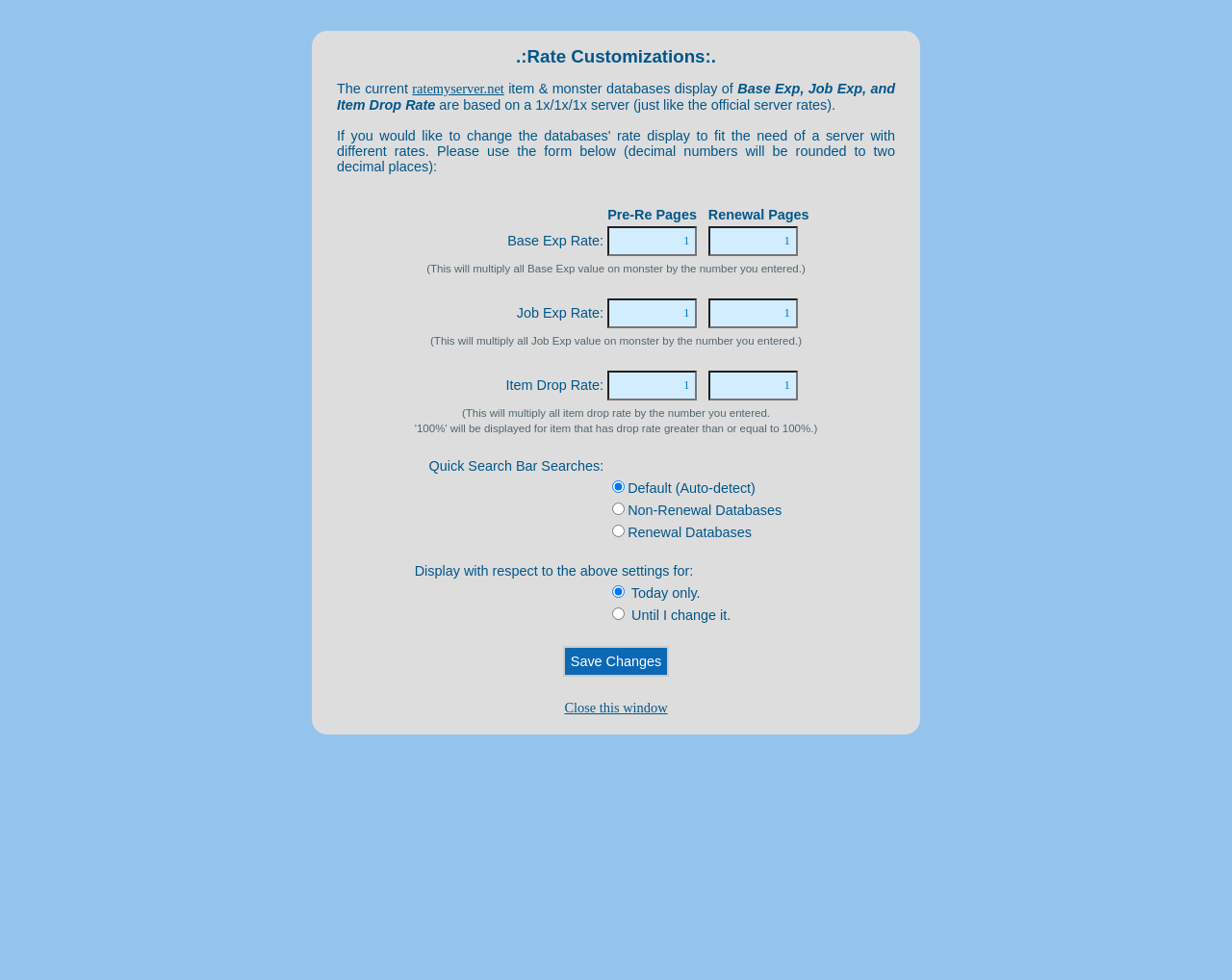Pinpoint the bounding box coordinates of the clickable element to carry out the following instruction: "Enter Base Exp Rate."

[0.493, 0.231, 0.566, 0.261]